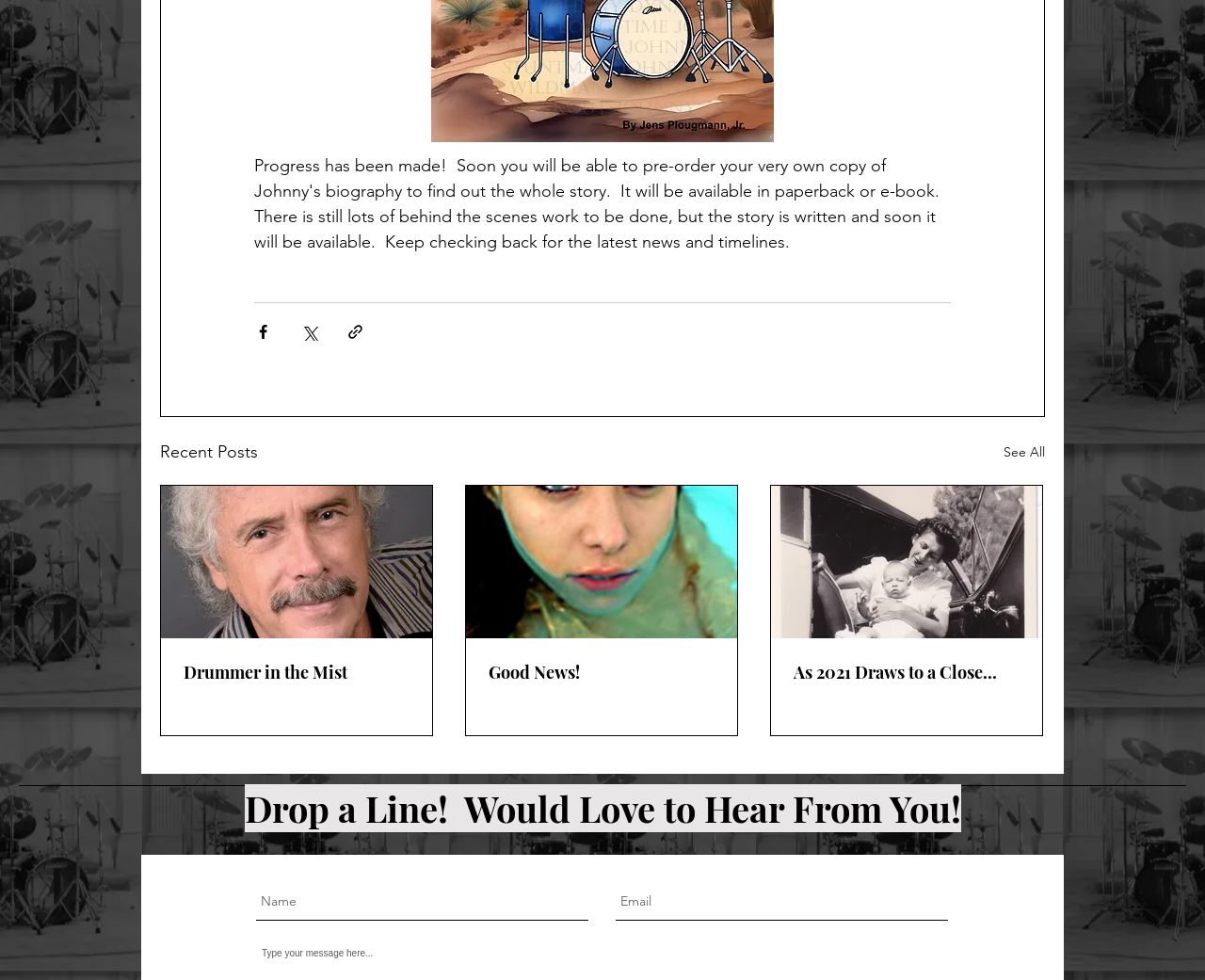Refer to the image and provide an in-depth answer to the question: 
How many articles are displayed on the page?

There are three articles displayed on the page, each with a link to read more, and they are arranged vertically below the 'Recent Posts' section.